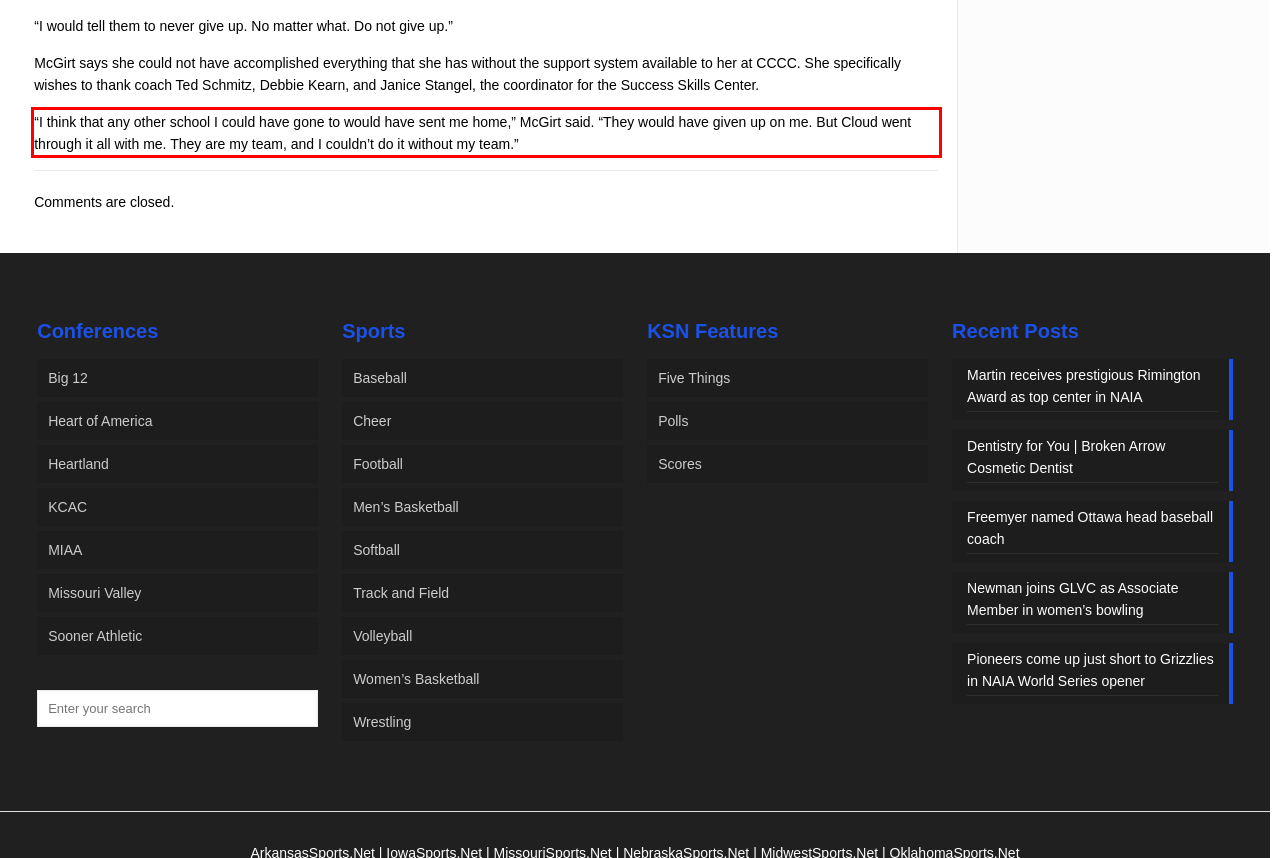Given a webpage screenshot, locate the red bounding box and extract the text content found inside it.

“I think that any other school I could have gone to would have sent me home,” McGirt said. “They would have given up on me. But Cloud went through it all with me. They are my team, and I couldn’t do it without my team.”